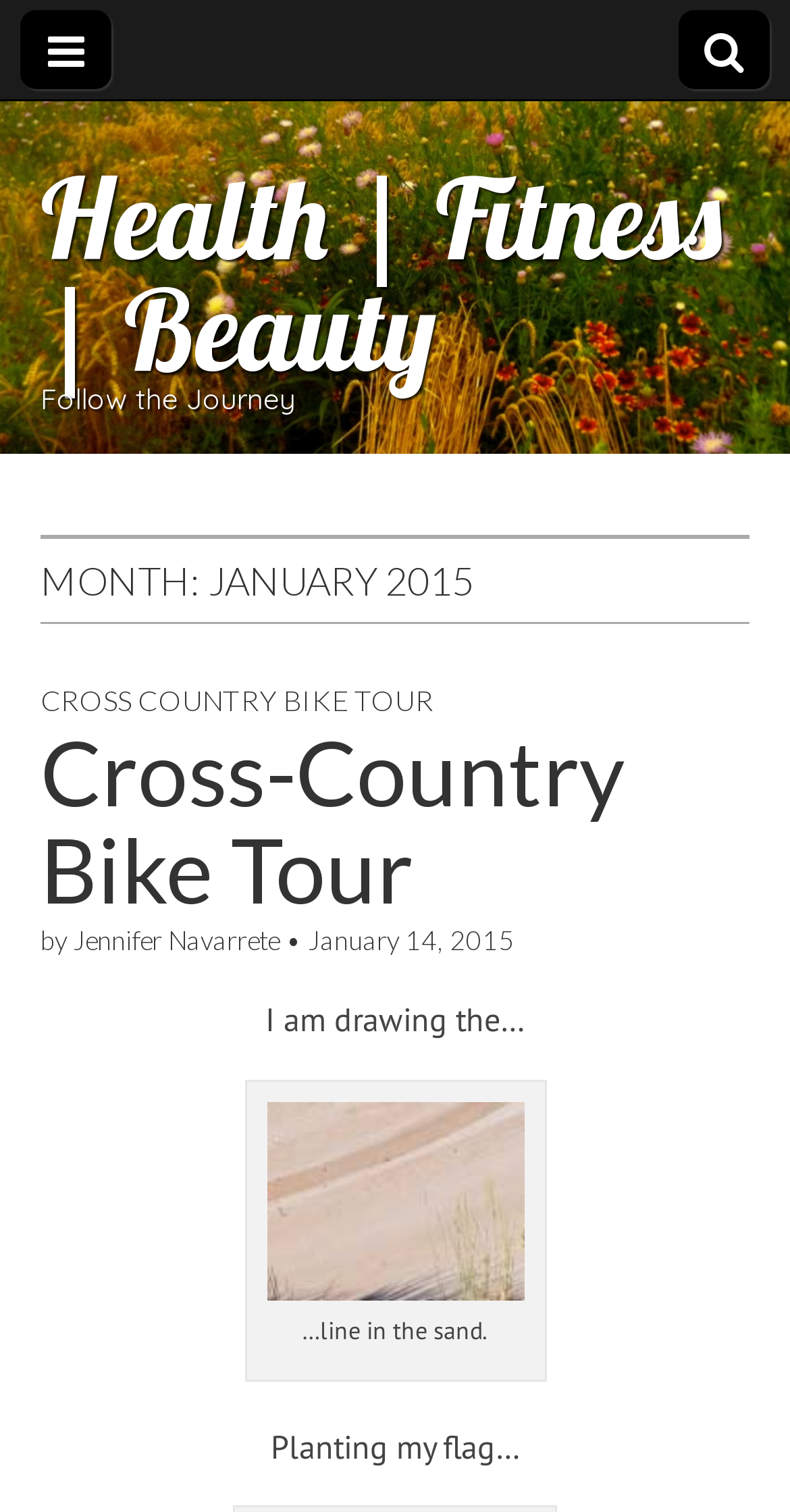What is the main heading of this webpage? Please extract and provide it.

MONTH: JANUARY 2015